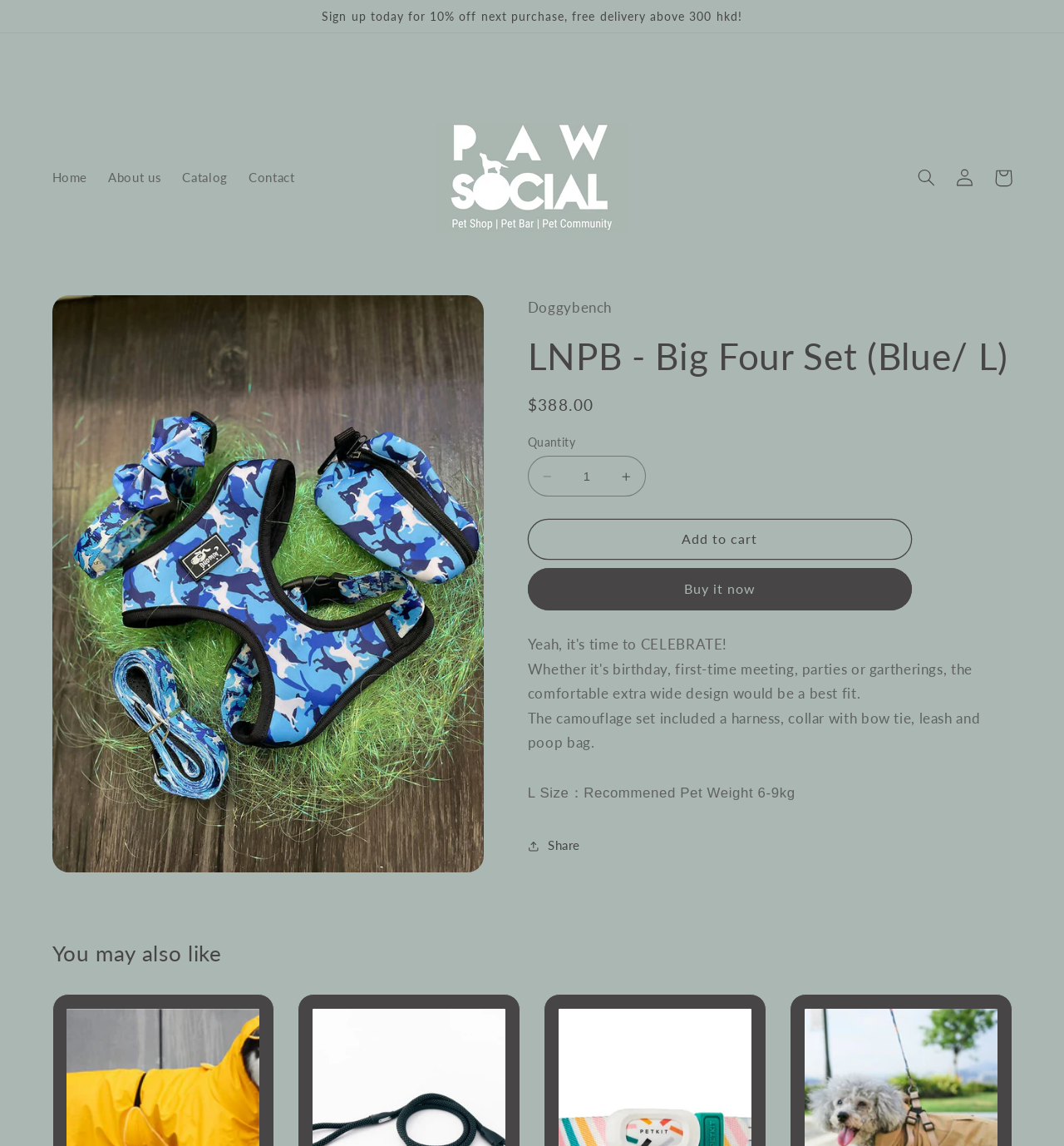Locate the bounding box coordinates for the element described below: "Add to cart". The coordinates must be four float values between 0 and 1, formatted as [left, top, right, bottom].

[0.496, 0.453, 0.857, 0.488]